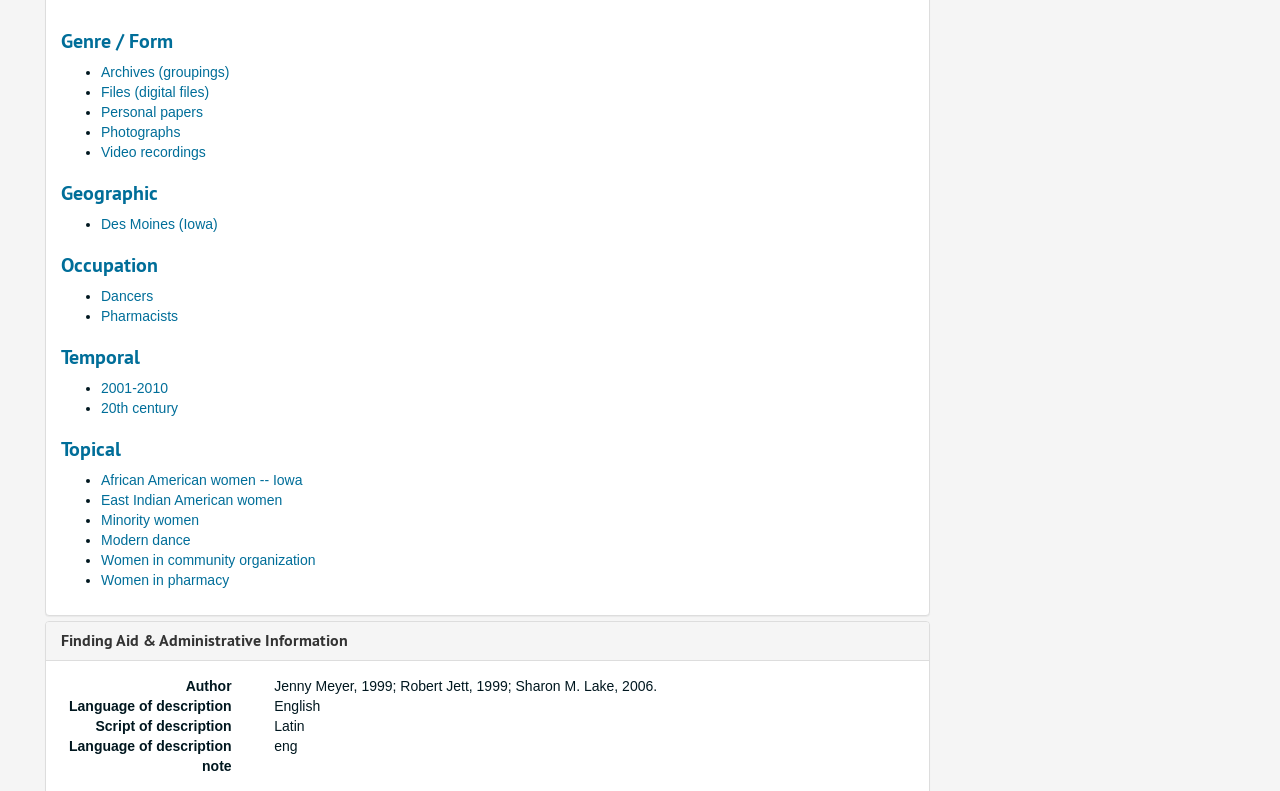Identify the bounding box coordinates of the element to click to follow this instruction: 'Learn about African American women -- Iowa'. Ensure the coordinates are four float values between 0 and 1, provided as [left, top, right, bottom].

[0.079, 0.597, 0.236, 0.617]